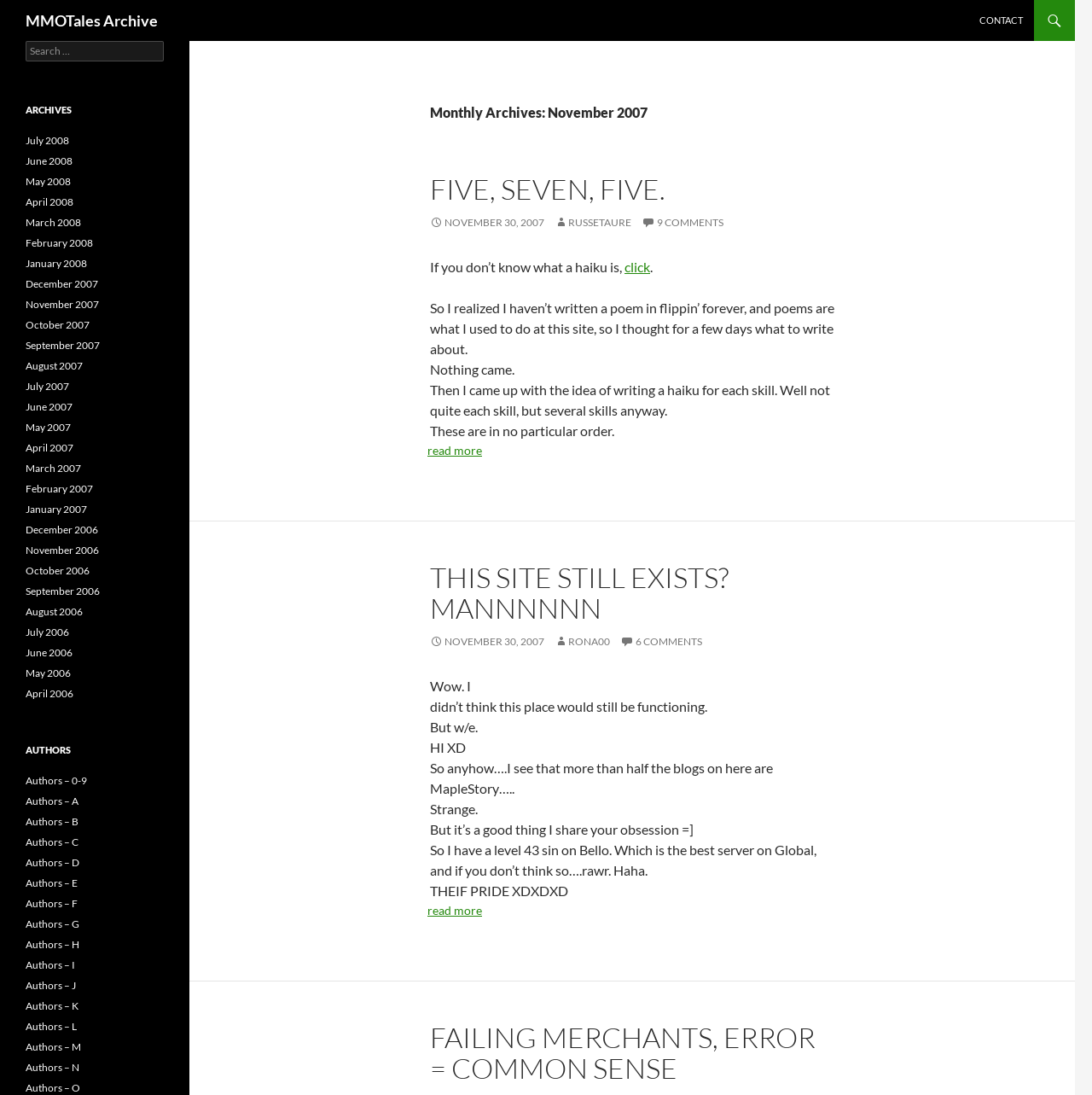From the element description: "rona00", extract the bounding box coordinates of the UI element. The coordinates should be expressed as four float numbers between 0 and 1, in the order [left, top, right, bottom].

[0.508, 0.58, 0.559, 0.592]